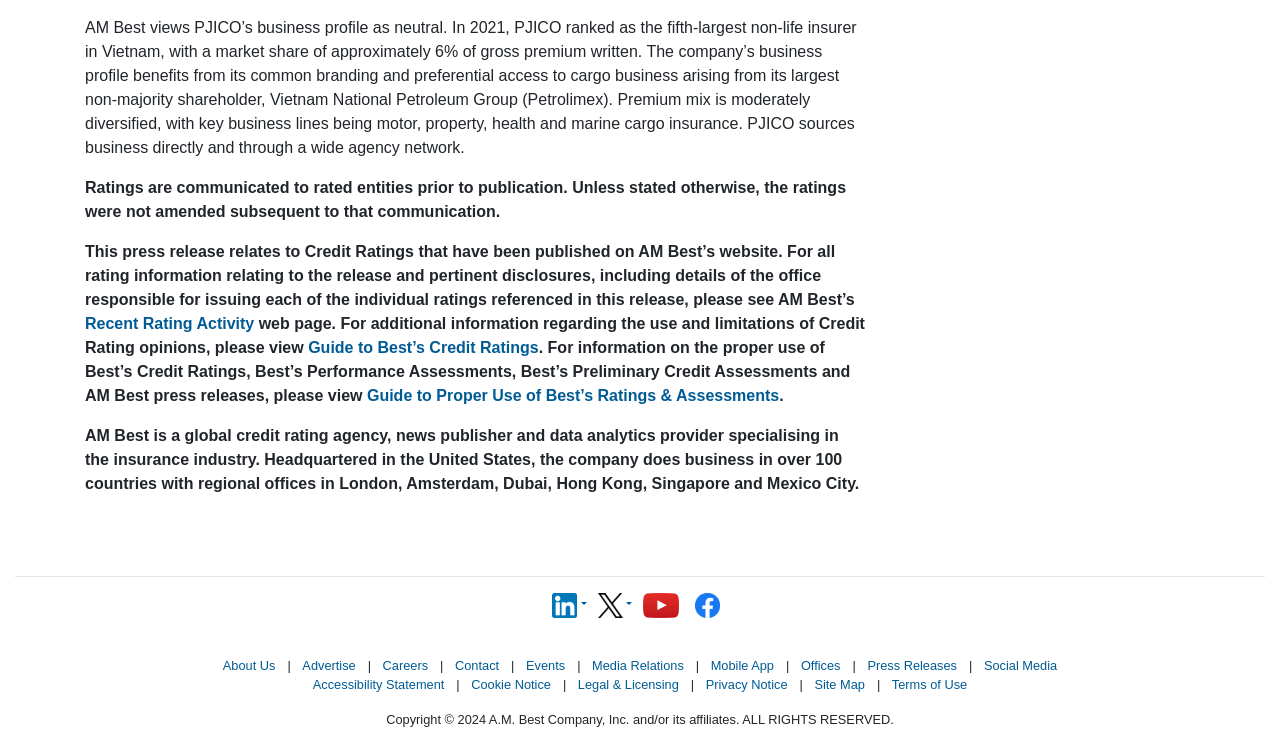Using the image as a reference, answer the following question in as much detail as possible:
What is PJICO’s market share in Vietnam?

According to the text, PJICO ranked as the fifth-largest non-life insurer in Vietnam, with a market share of approximately 6% of gross premium written.